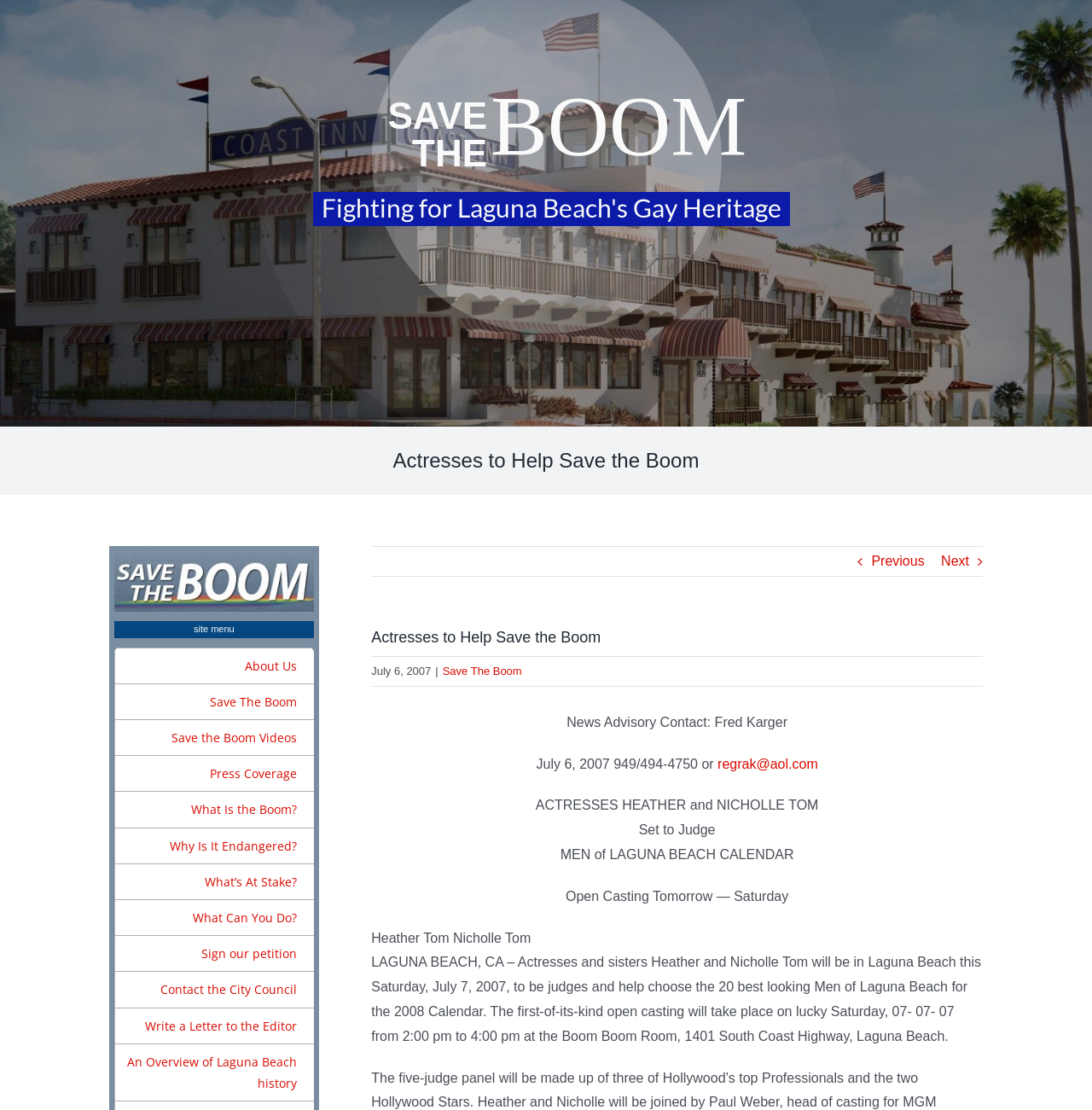From the webpage screenshot, identify the region described by Next. Provide the bounding box coordinates as (top-left x, top-left y, bottom-right x, bottom-right y), with each value being a floating point number between 0 and 1.

[0.862, 0.493, 0.888, 0.519]